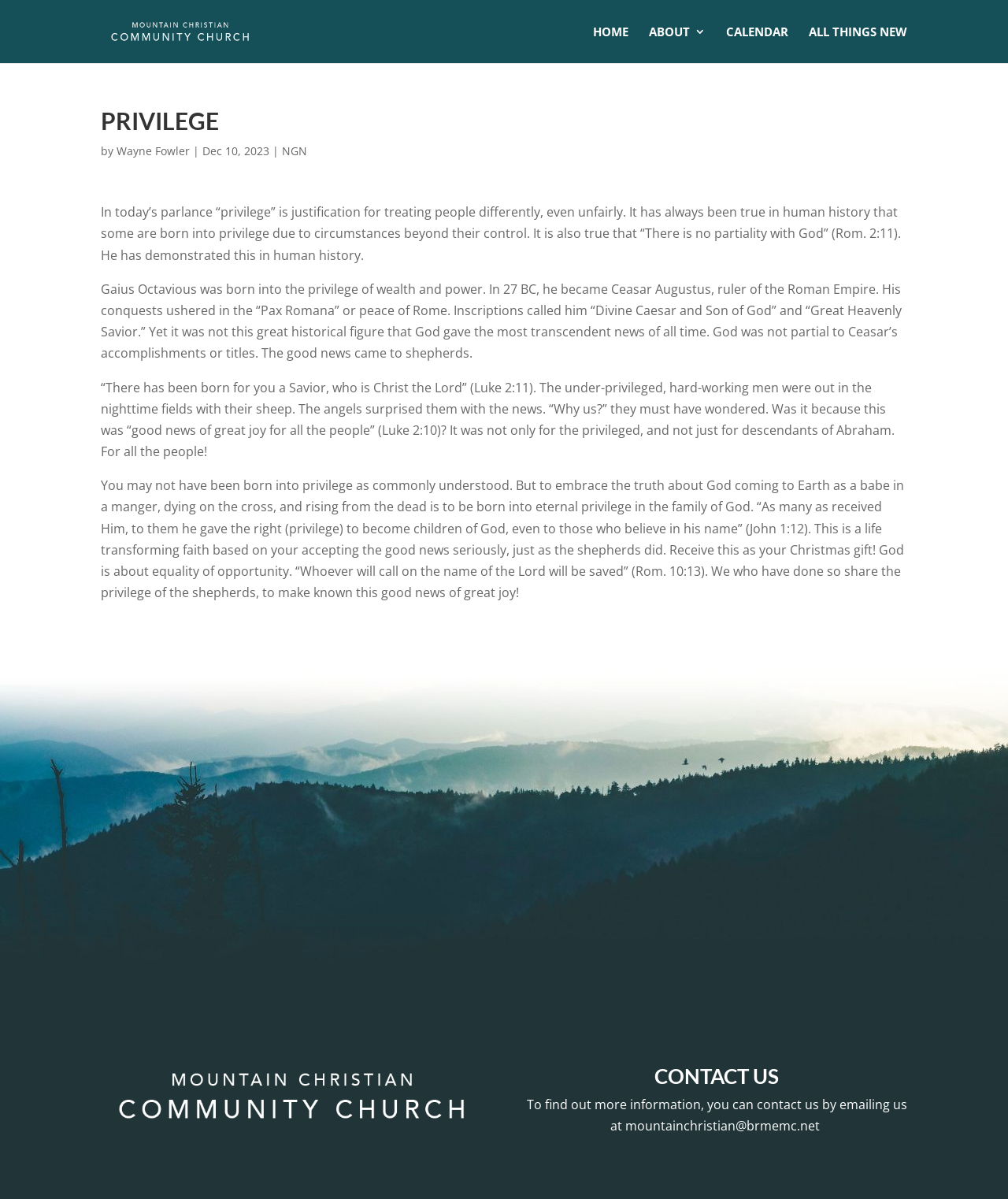What is the significance of the shepherds in the article?
Answer the question with a detailed explanation, including all necessary information.

The article mentions that the shepherds were the ones who received the good news of Jesus' birth, and that this good news is for all people, regardless of their background or circumstances. The shepherds are used as an example of how God's good news is not just for the privileged, but for everyone.